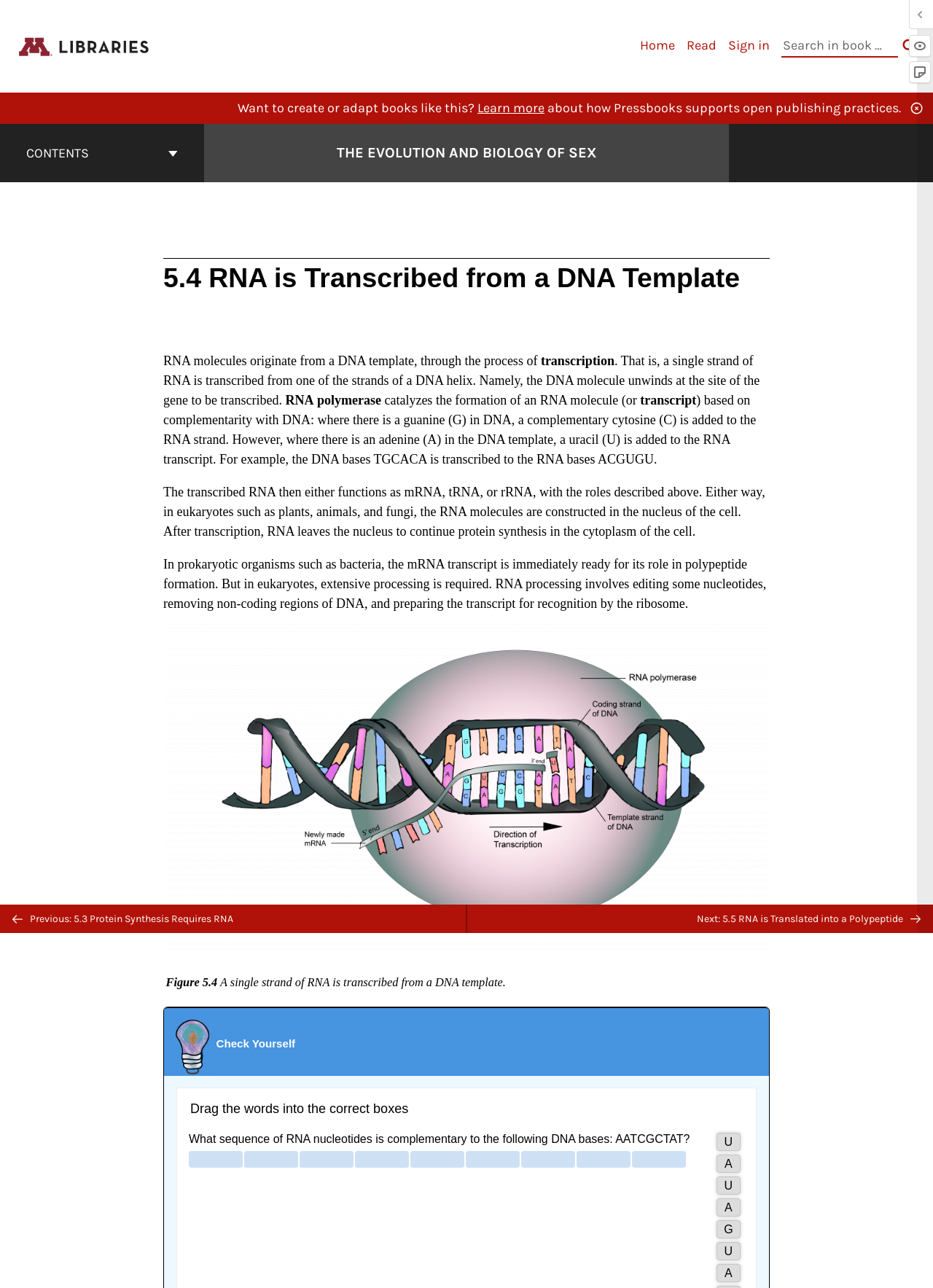Please extract the webpage's main title and generate its text content.

THE EVOLUTION AND BIOLOGY OF SEX